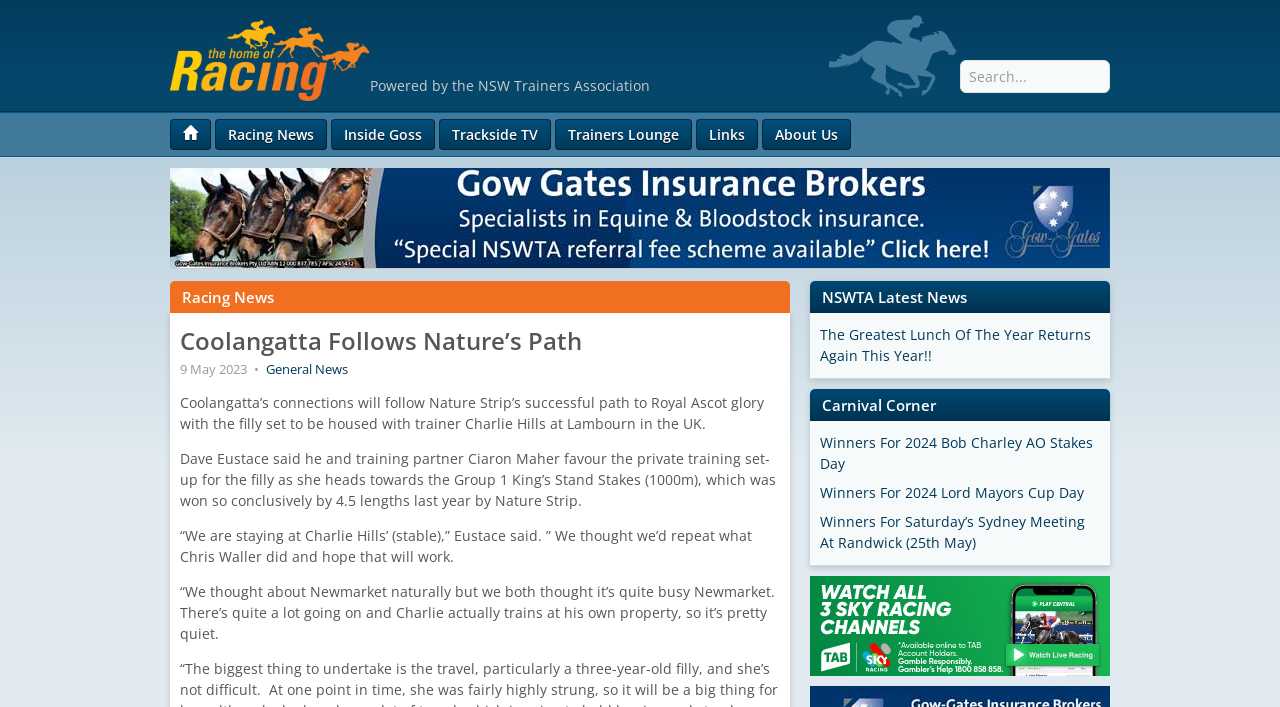Identify the bounding box coordinates of the region I need to click to complete this instruction: "Read the latest news".

[0.642, 0.406, 0.755, 0.434]